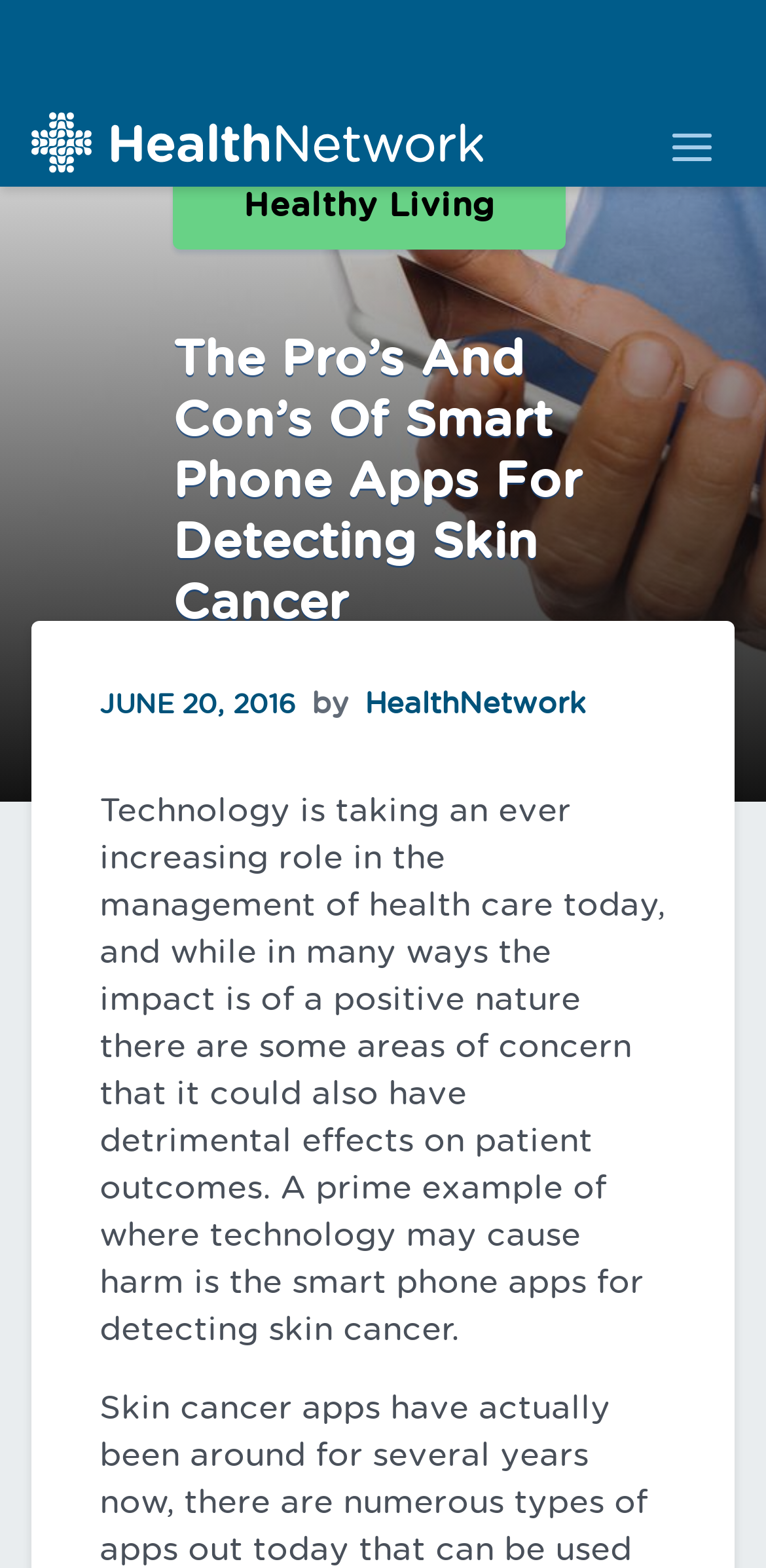Refer to the image and provide an in-depth answer to the question: 
What is the date of the article?

I found the date of the article by looking at the static text element that contains the date, which is 'JUNE 20, 2016'.